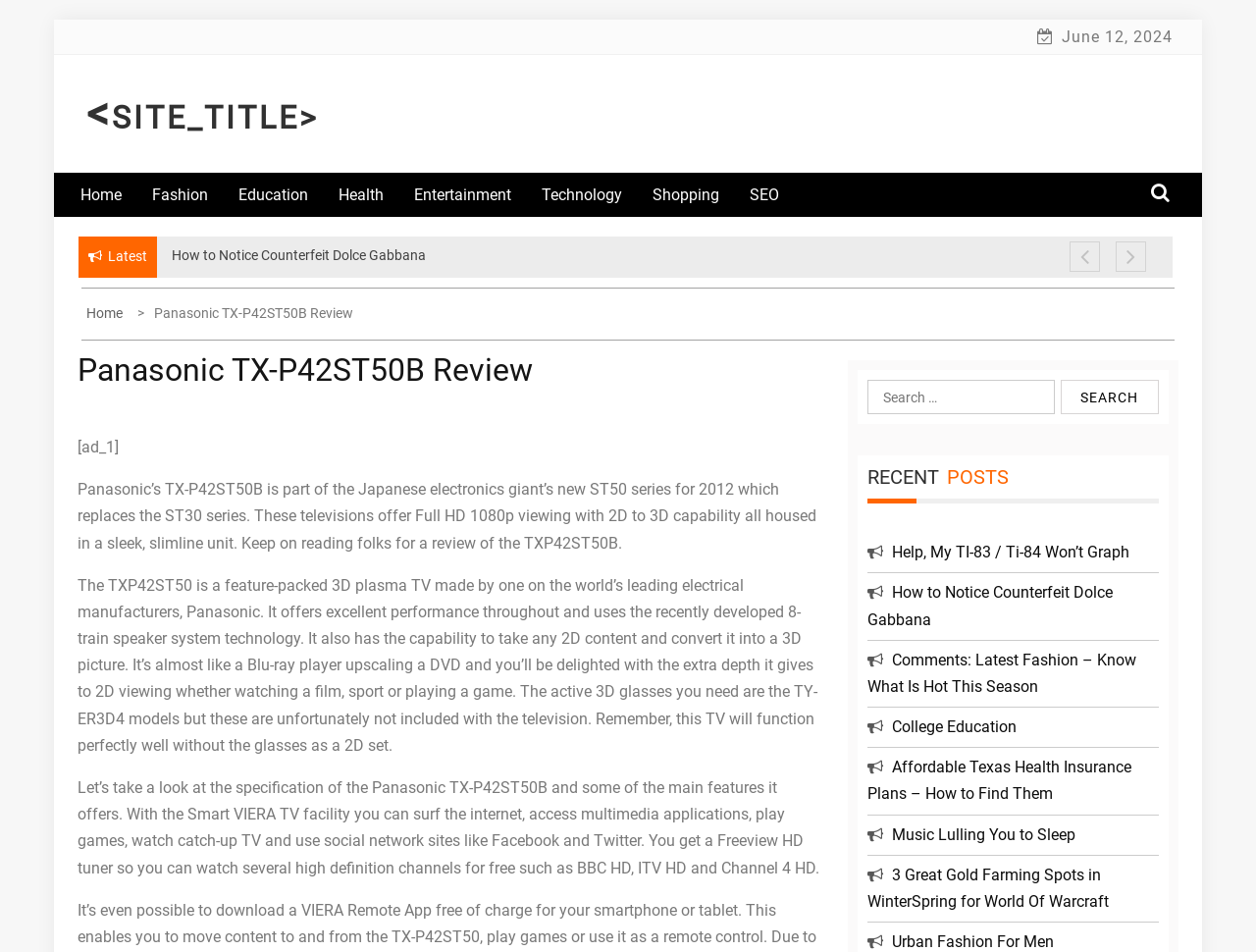Describe all the significant parts and information present on the webpage.

This webpage is a review of the Panasonic TX-P42ST50B TV. At the top, there is a link to skip to the content and a date "June 12, 2024" displayed. Below that, there is a navigation menu with links to different categories such as Home, Fashion, Education, Health, Entertainment, Technology, Shopping, and SEO.

On the left side, there is a secondary navigation menu with links to Home, Fashion, Education, Health, Entertainment, Technology, Shopping, and SEO. Next to it, there is a link to the website's title and a search icon.

The main content of the webpage is the review of the Panasonic TX-P42ST50B TV. The review is divided into several paragraphs, with the first paragraph introducing the TV and its features. The subsequent paragraphs provide more details about the TV's specifications, features, and performance.

Below the review, there is a section with links to recent posts, including articles about graphing calculators, counterfeit Dolce Gabbana, fashion, education, health insurance, music, and World of Warcraft.

On the right side, there is a search box with a button to search for specific keywords. Above the search box, there is a link to the website's title and a navigation menu with links to Home, Fashion, Education, Health, Entertainment, Technology, Shopping, and SEO.